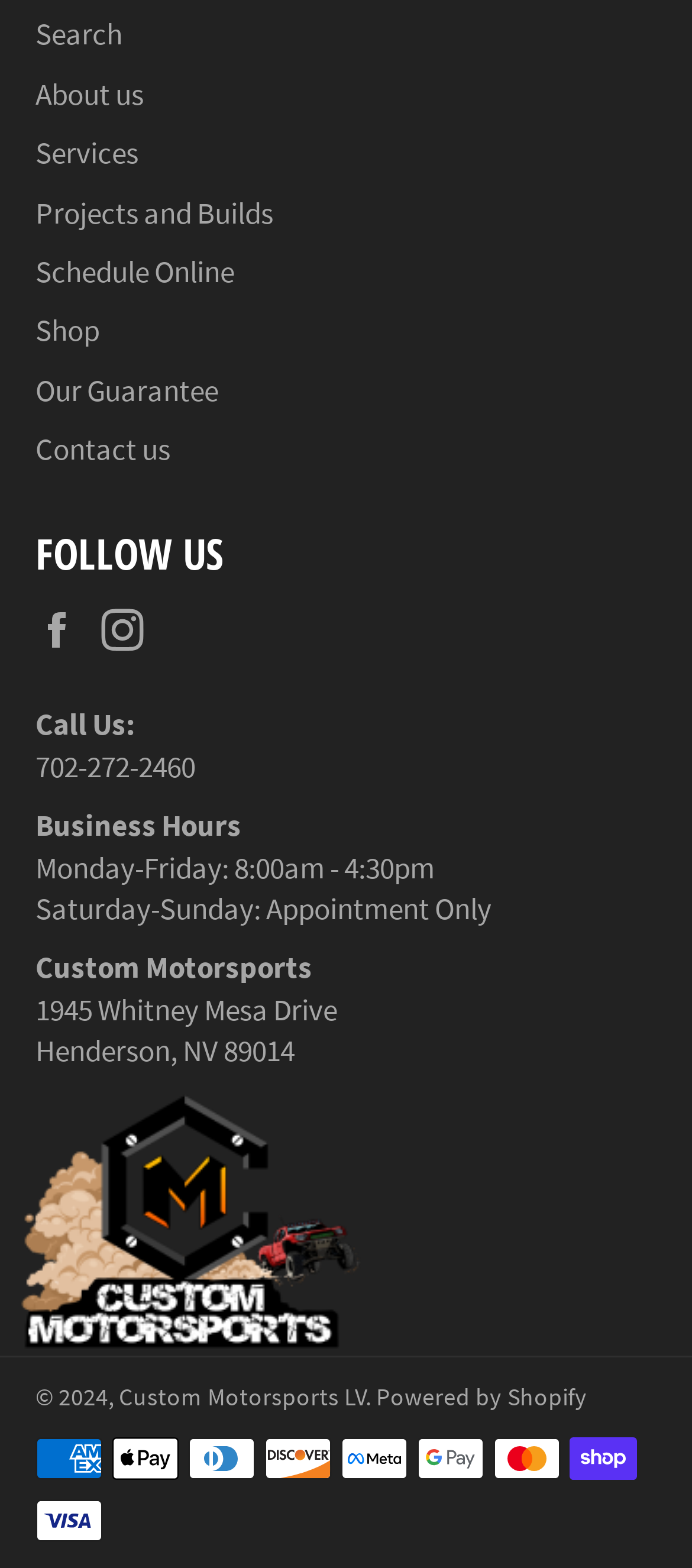What payment methods are accepted?
Using the information from the image, provide a comprehensive answer to the question.

The payment methods accepted by Custom Motorsports can be found in the footer section of the webpage, where it is listed as 'Payment methods' followed by images of various payment methods including American Express, Apple Pay, Diners Club, Discover, Meta Pay, Google Pay, Mastercard, Shop Pay, and Visa.